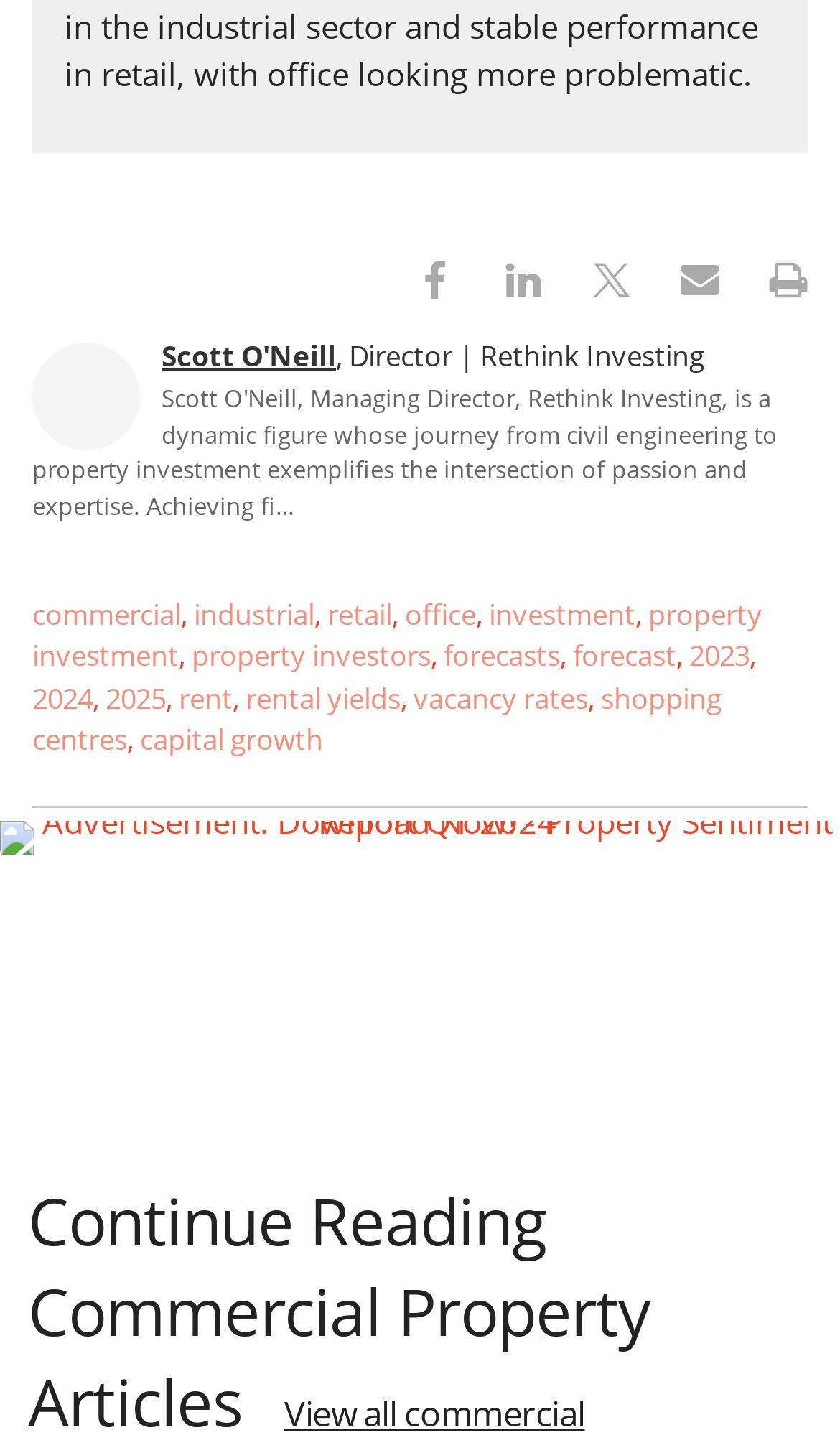Give a one-word or one-phrase response to the question:
What is the topic related to shopping?

shopping centres